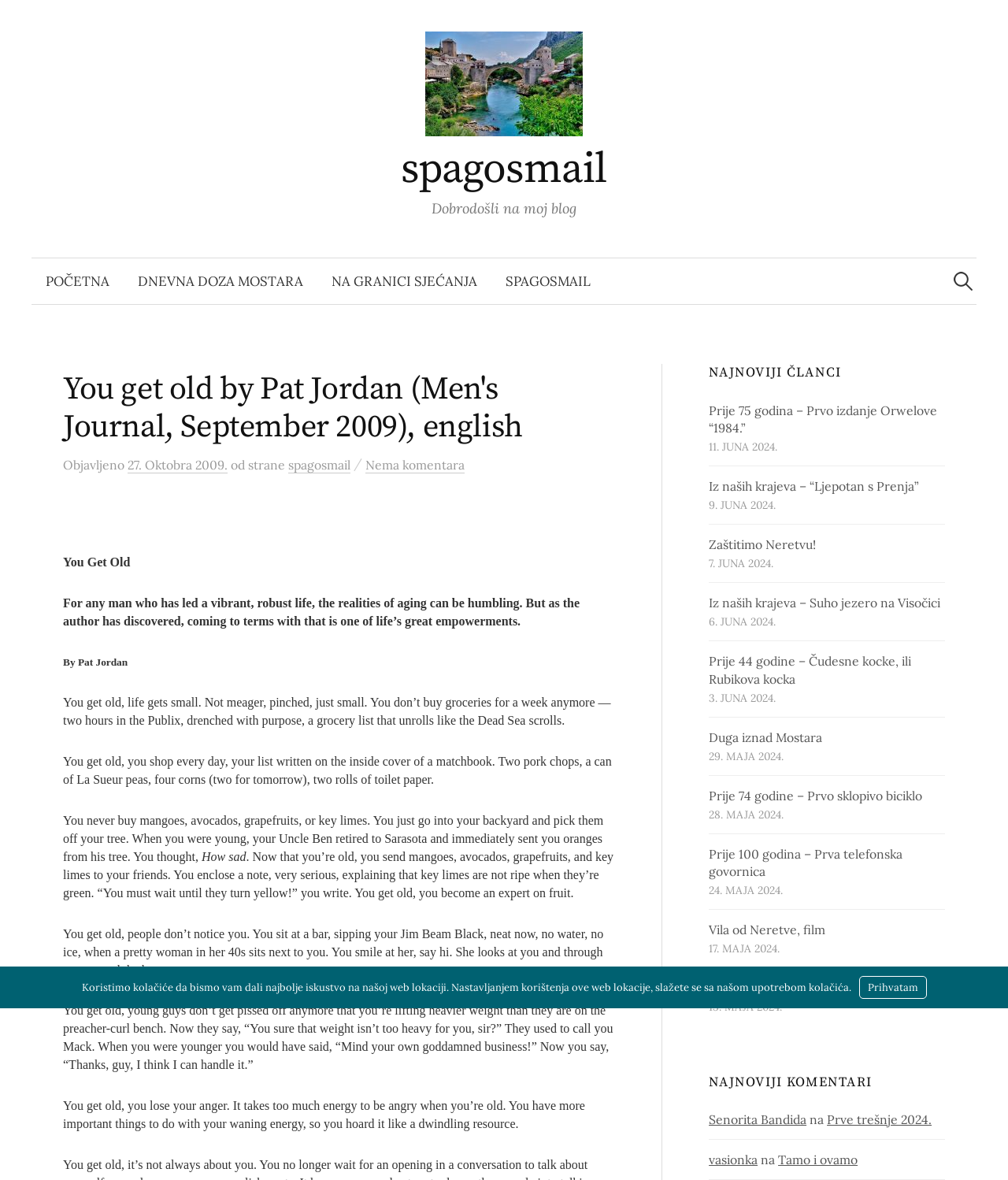What type of content is listed under 'NAJNOVIJI ČLANCI'?
Using the information presented in the image, please offer a detailed response to the question.

The section 'NAJNOVIJI ČLANCI' contains a list of links with dates, which suggests that it is a list of recent blog posts. The links have descriptive titles, and the dates indicate when they were published.